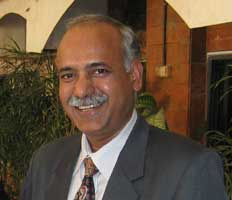What is Dr. Anil Singhal's approach to medicine? Refer to the image and provide a one-word or short phrase answer.

Personalized care and holistic treatment